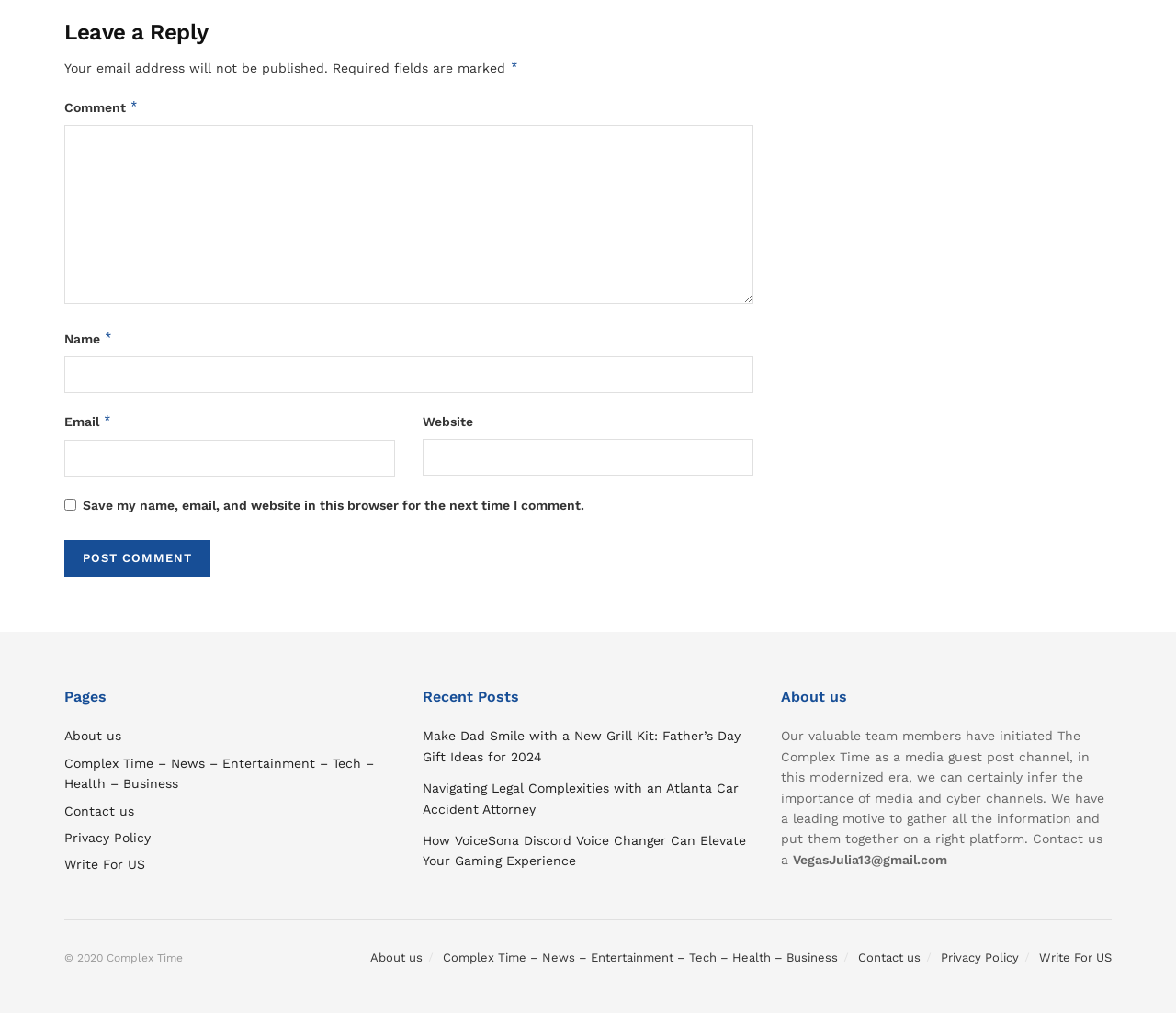Please determine the bounding box coordinates for the element that should be clicked to follow these instructions: "Enter your name".

[0.055, 0.352, 0.641, 0.388]